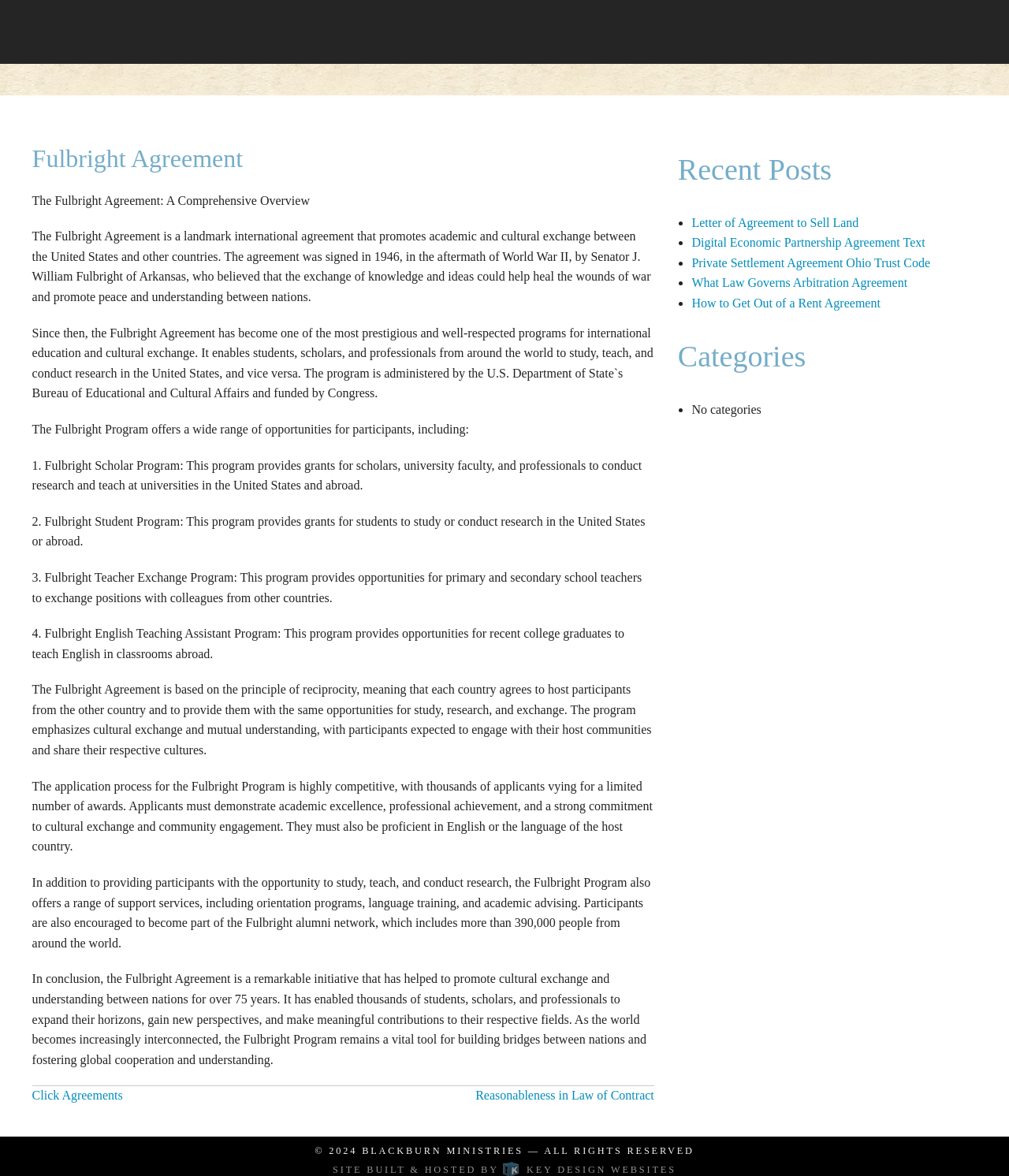Provide the bounding box coordinates of the HTML element described by the text: "Blackburn Ministries".

[0.359, 0.974, 0.519, 0.983]